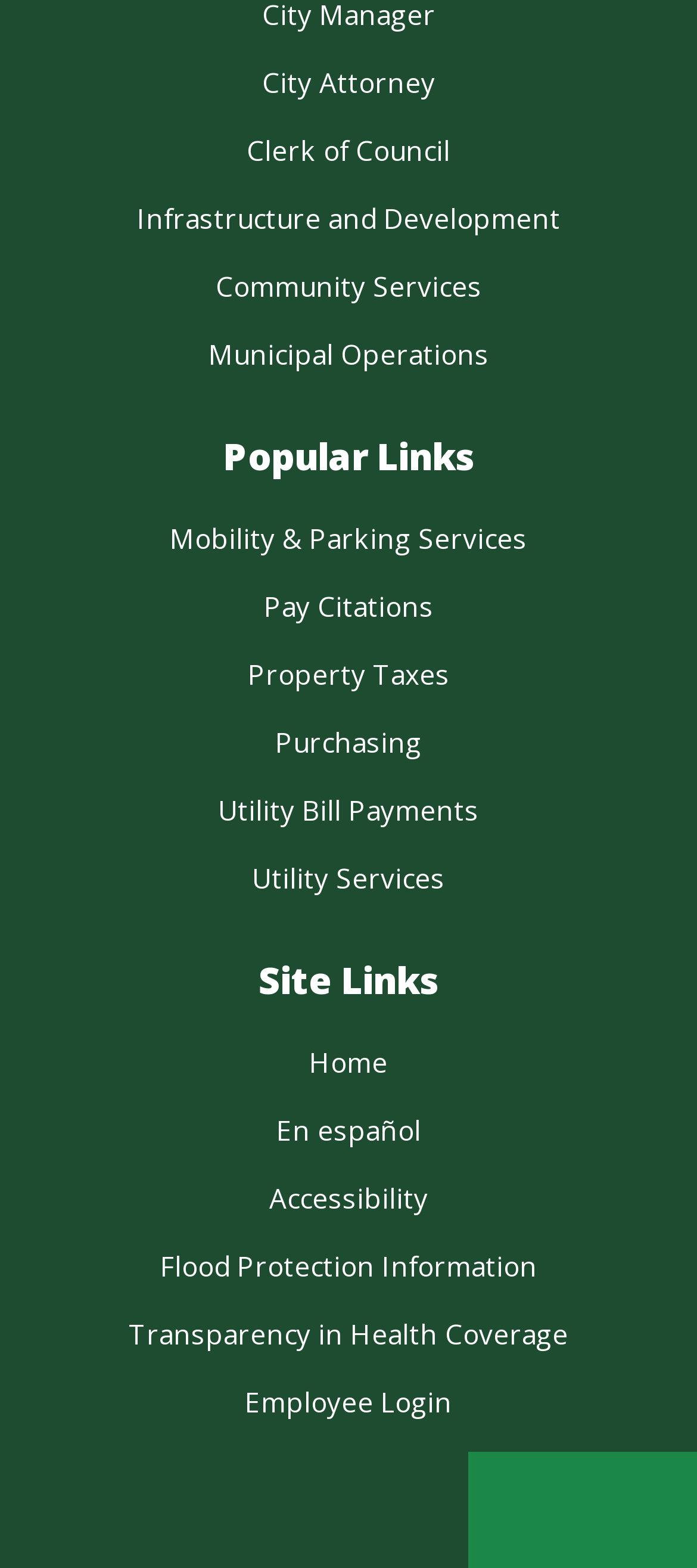Pinpoint the bounding box coordinates of the clickable element to carry out the following instruction: "View Flood Protection Information."

[0.229, 0.796, 0.771, 0.818]